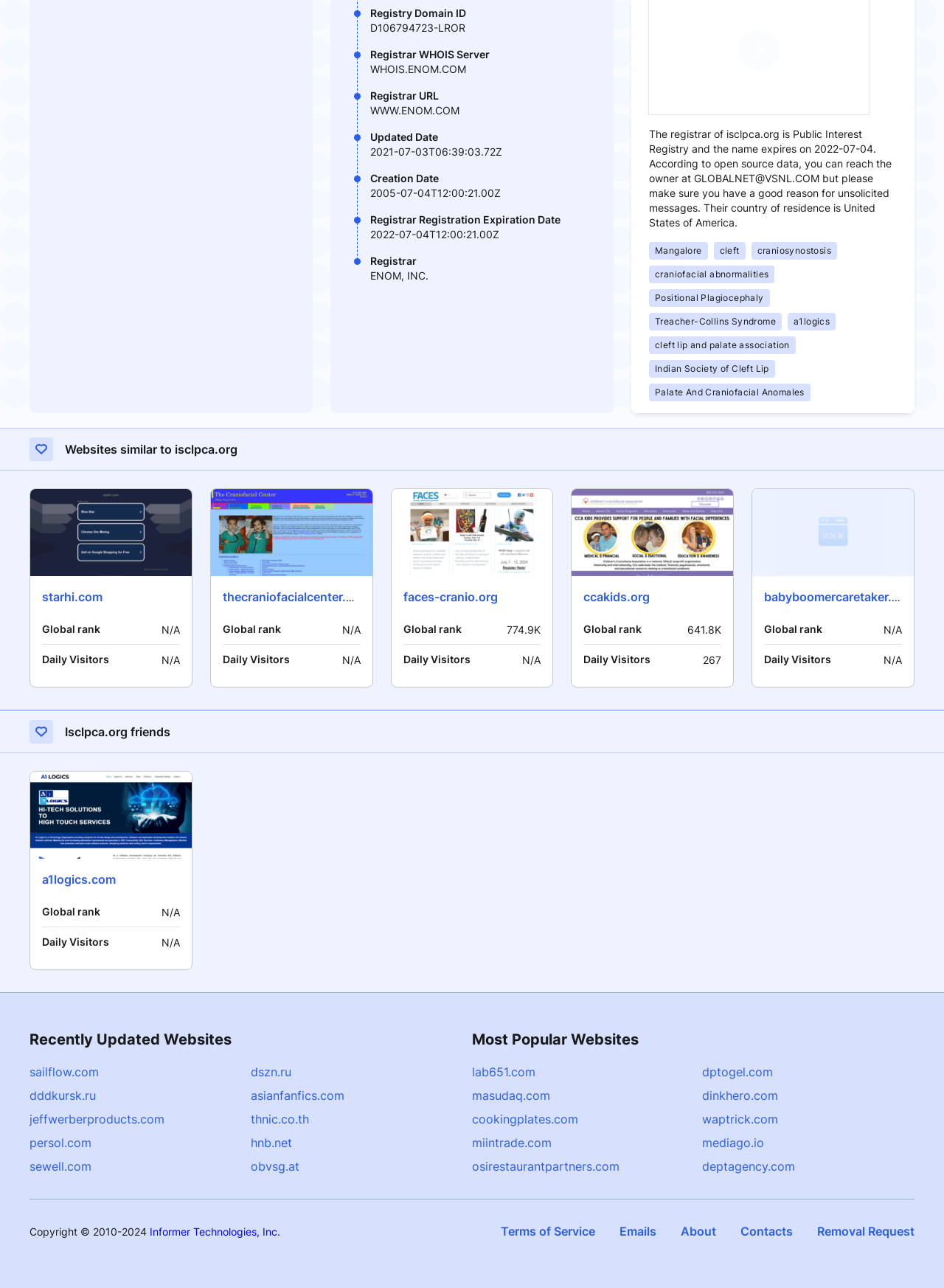What is the registrar of isclpca.org?
Answer with a single word or phrase, using the screenshot for reference.

ENOM, INC.